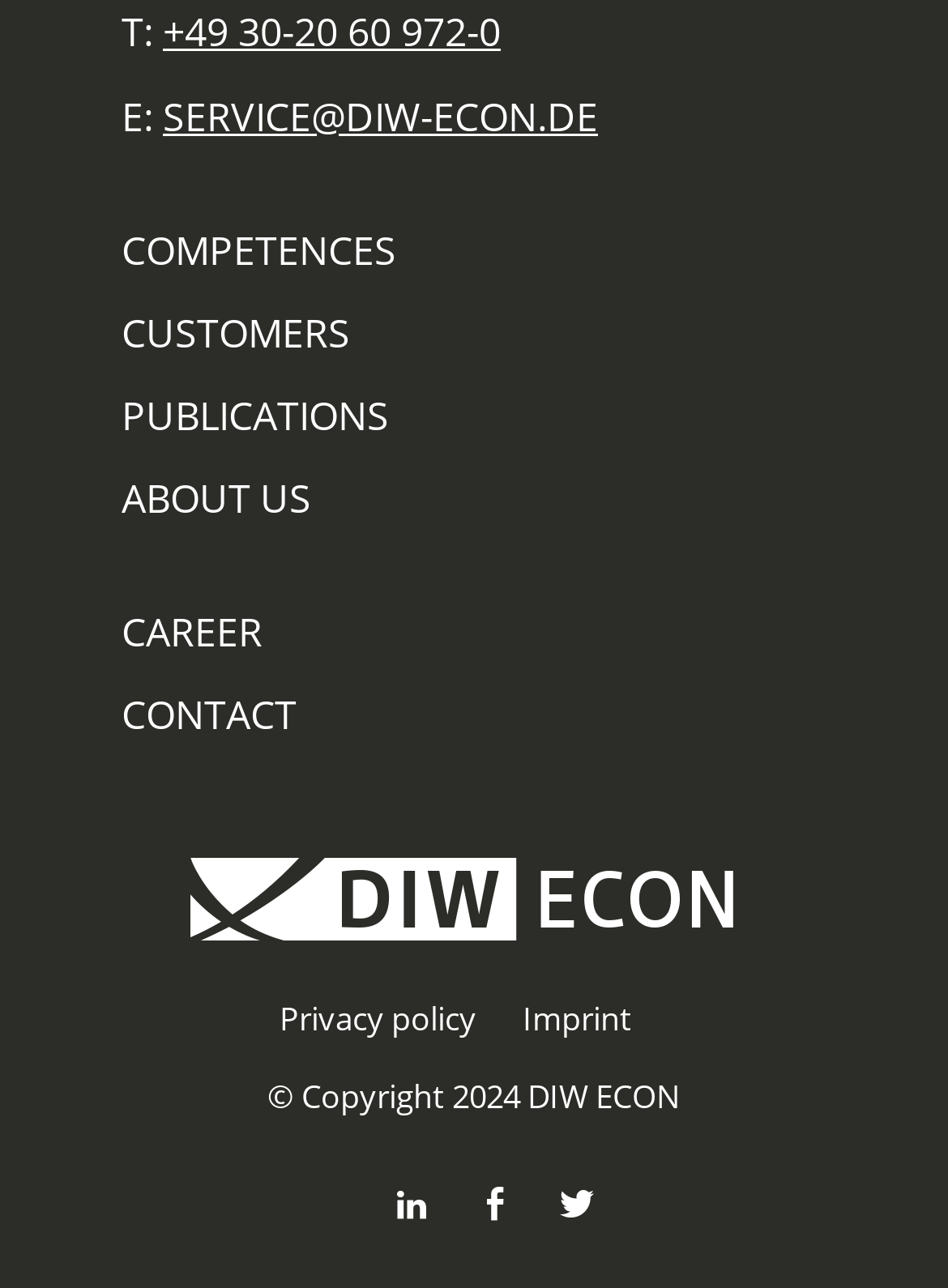How many social media links are there?
Please give a detailed and elaborate explanation in response to the question.

I counted the social media links by looking at the bottom section of the webpage, where I found three links represented by icons '', '', and ''.